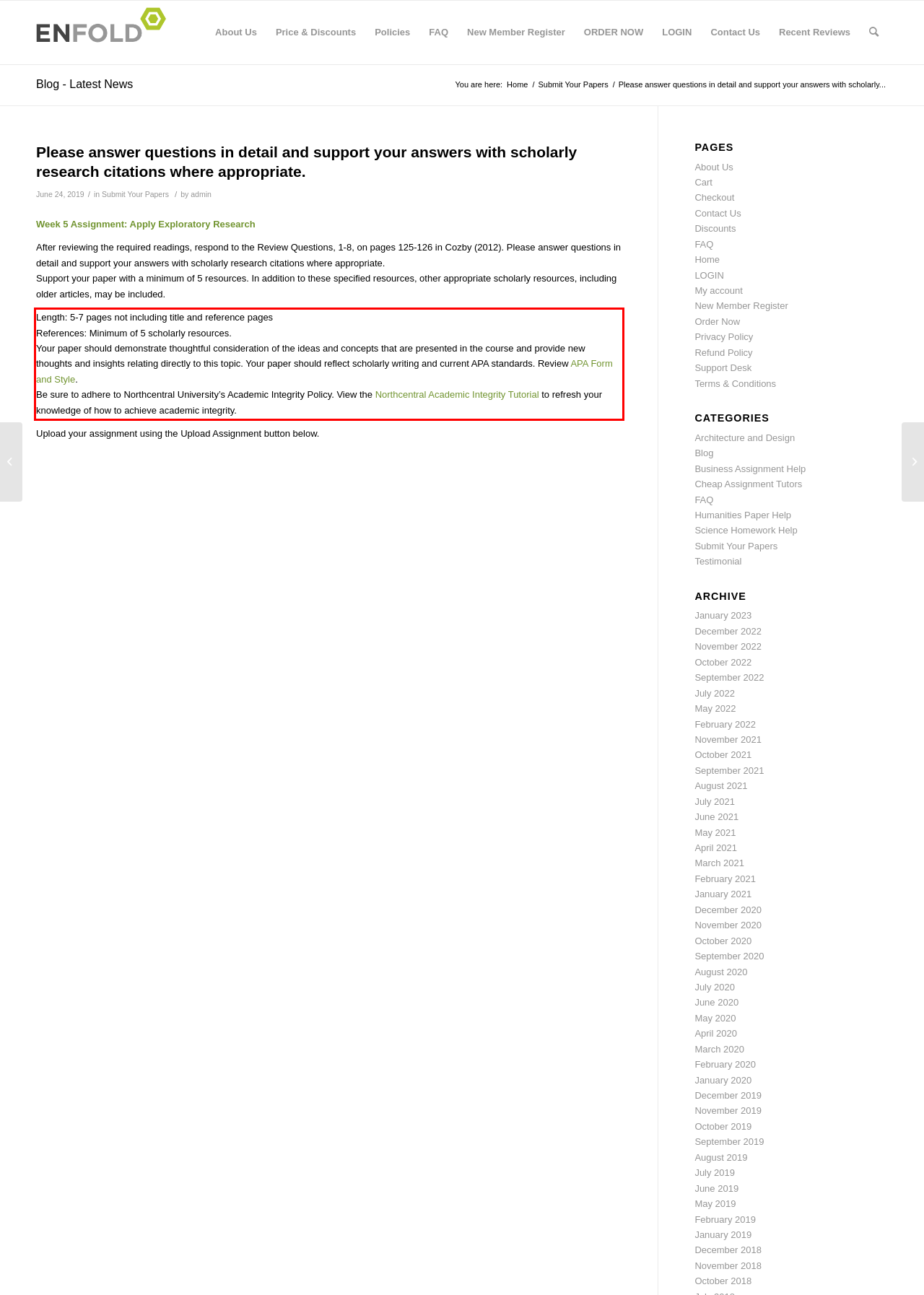You have a screenshot with a red rectangle around a UI element. Recognize and extract the text within this red bounding box using OCR.

Length: 5-7 pages not including title and reference pages References: Minimum of 5 scholarly resources. Your paper should demonstrate thoughtful consideration of the ideas and concepts that are presented in the course and provide new thoughts and insights relating directly to this topic. Your paper should reflect scholarly writing and current APA standards. Review APA Form and Style. Be sure to adhere to Northcentral University’s Academic Integrity Policy. View the Northcentral Academic Integrity Tutorial to refresh your knowledge of how to achieve academic integrity.